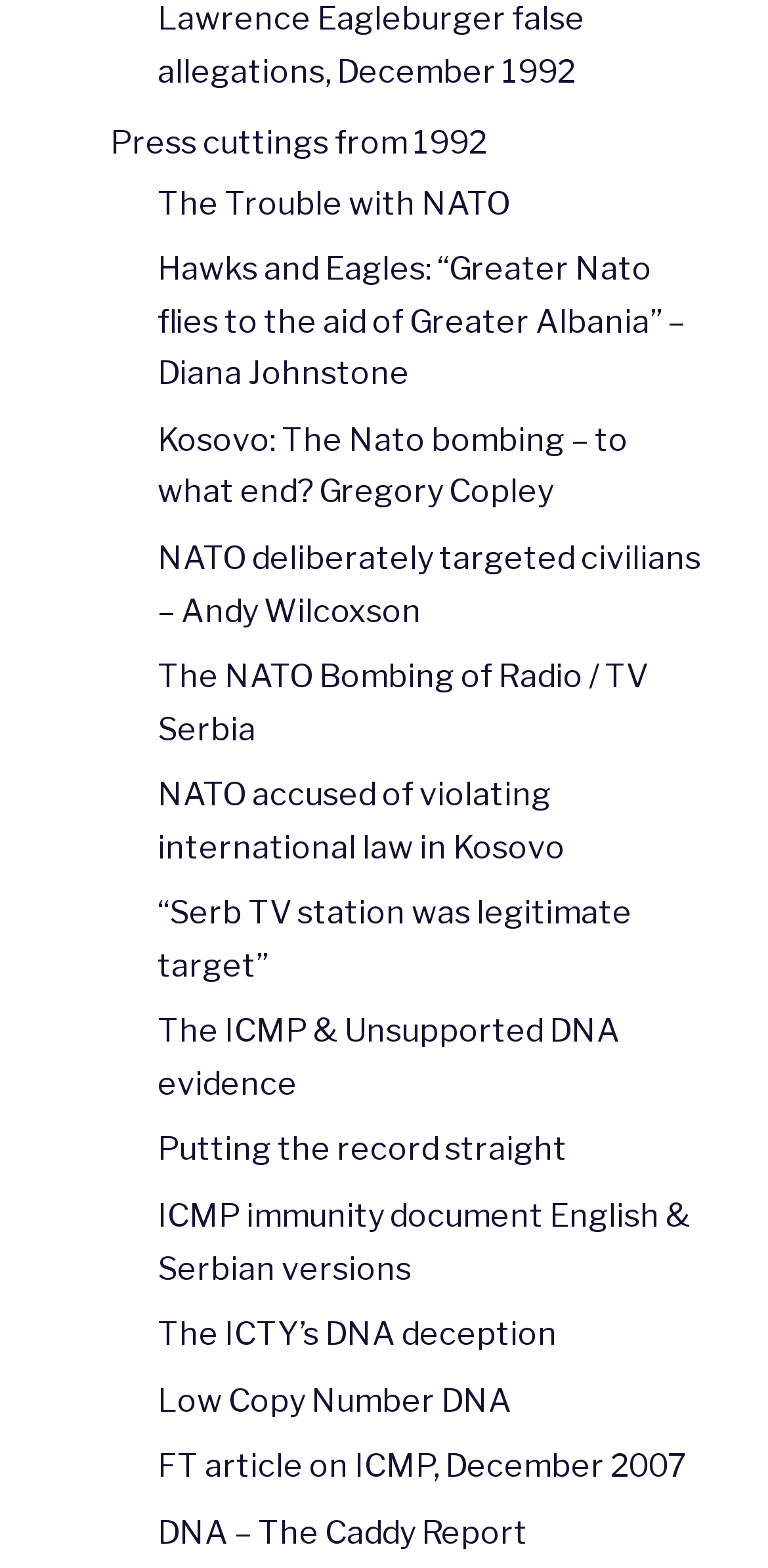Extract the bounding box coordinates for the HTML element that matches this description: "The ICTY’s DNA deception". The coordinates should be four float numbers between 0 and 1, i.e., [left, top, right, bottom].

[0.205, 0.839, 0.726, 0.863]